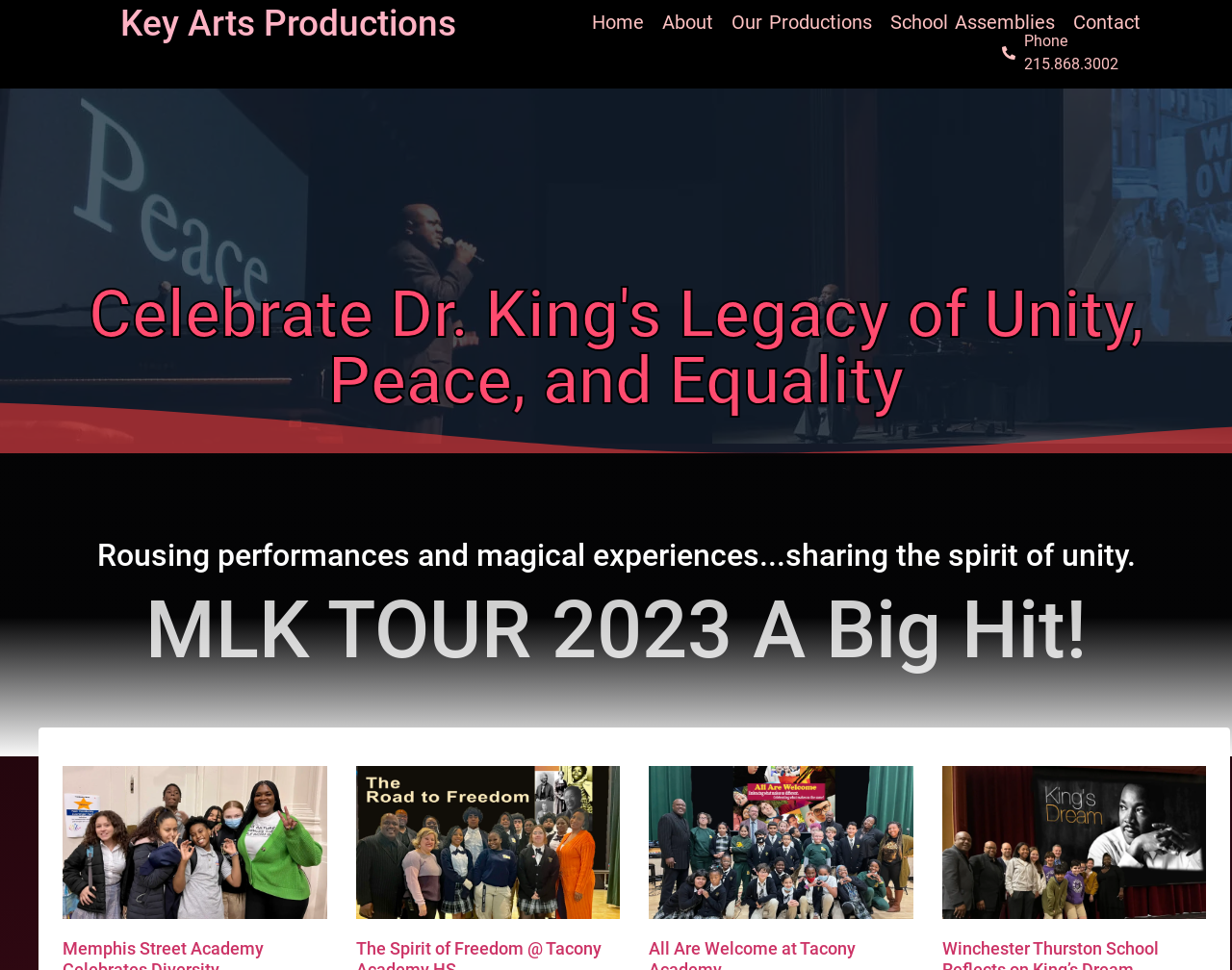Please provide a comprehensive answer to the question based on the screenshot: What is the name of the production company?

The name of the production company can be found in the top-left corner of the webpage, which is 'Key Arts Productions'.